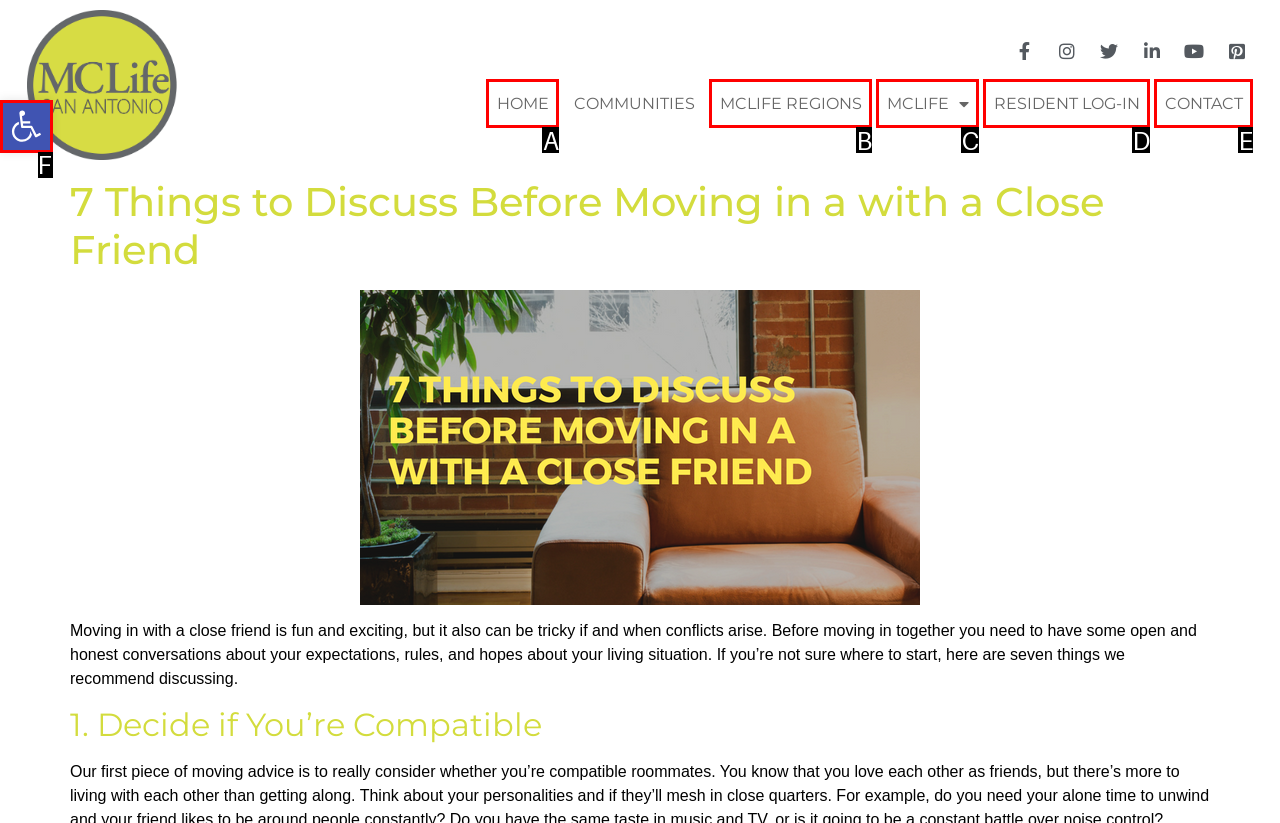Identify the letter of the UI element that fits the description: MCLife Regions
Respond with the letter of the option directly.

B